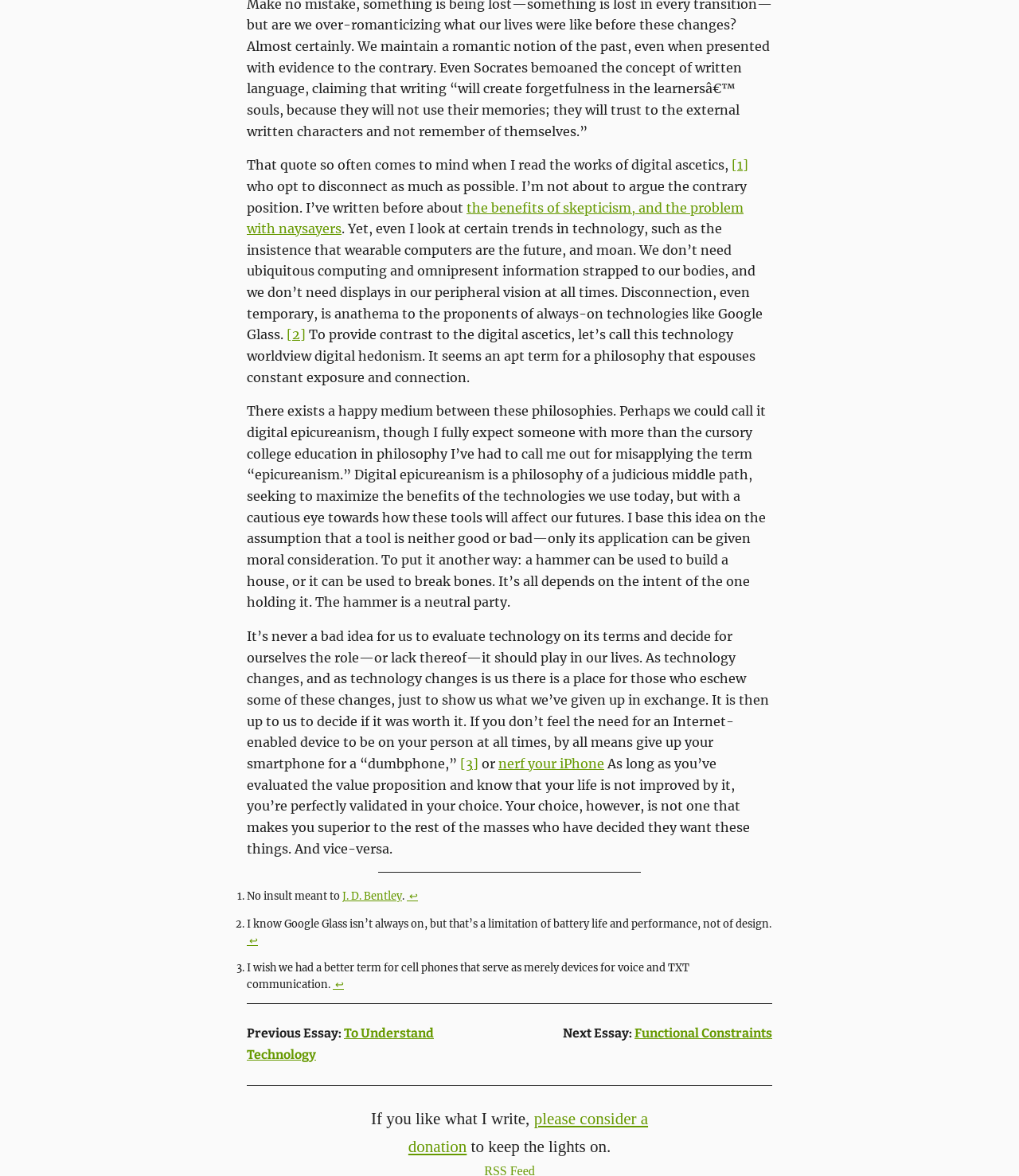Predict the bounding box coordinates for the UI element described as: "To Understand Technology". The coordinates should be four float numbers between 0 and 1, presented as [left, top, right, bottom].

[0.242, 0.872, 0.426, 0.903]